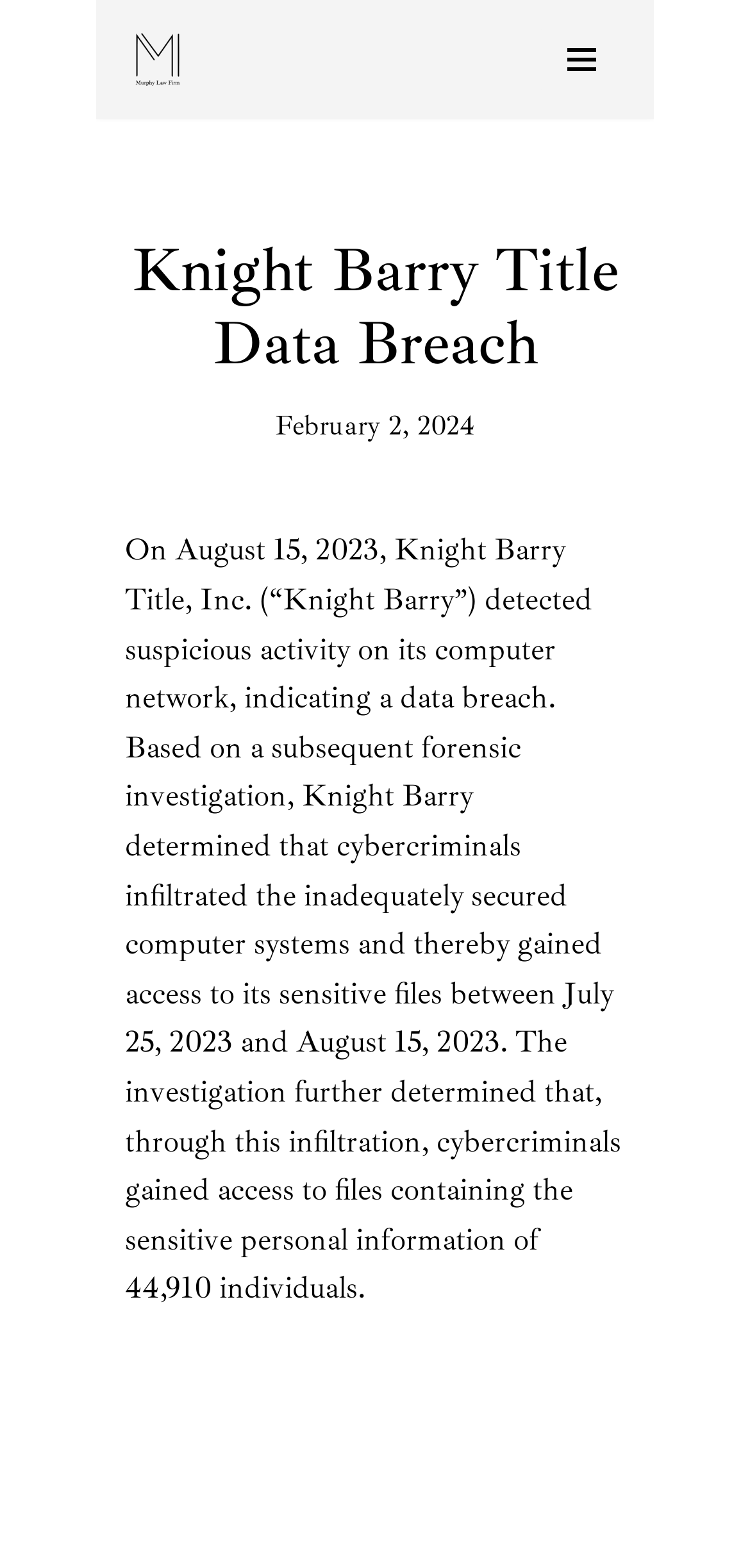Please answer the following question using a single word or phrase: 
What is the name of the law firm?

Murphy Law Firm